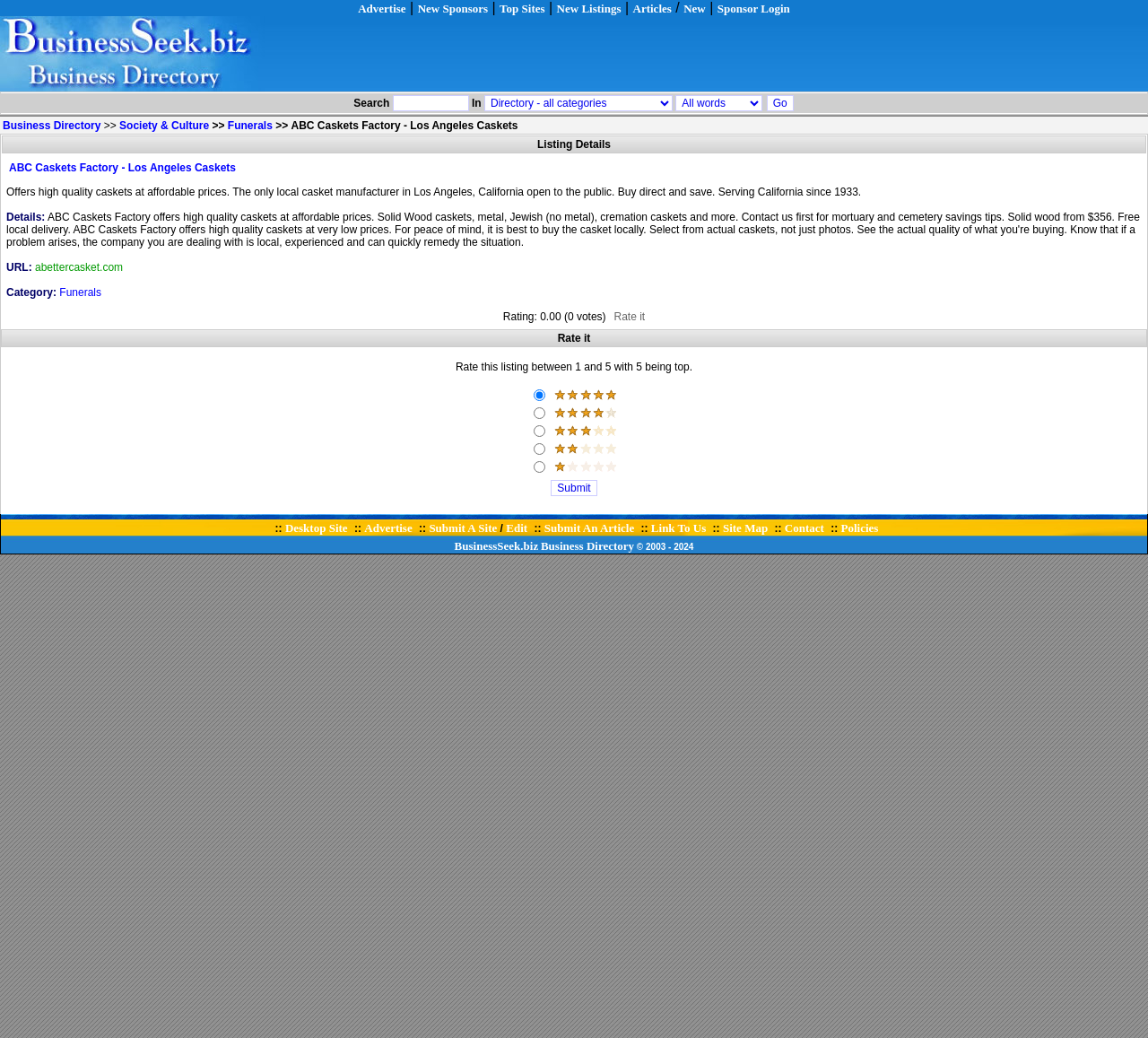Based on the element description parent_node: Search In name="phrase", identify the bounding box coordinates for the UI element. The coordinates should be in the format (top-left x, top-left y, bottom-right x, bottom-right y) and within the 0 to 1 range.

[0.342, 0.092, 0.408, 0.107]